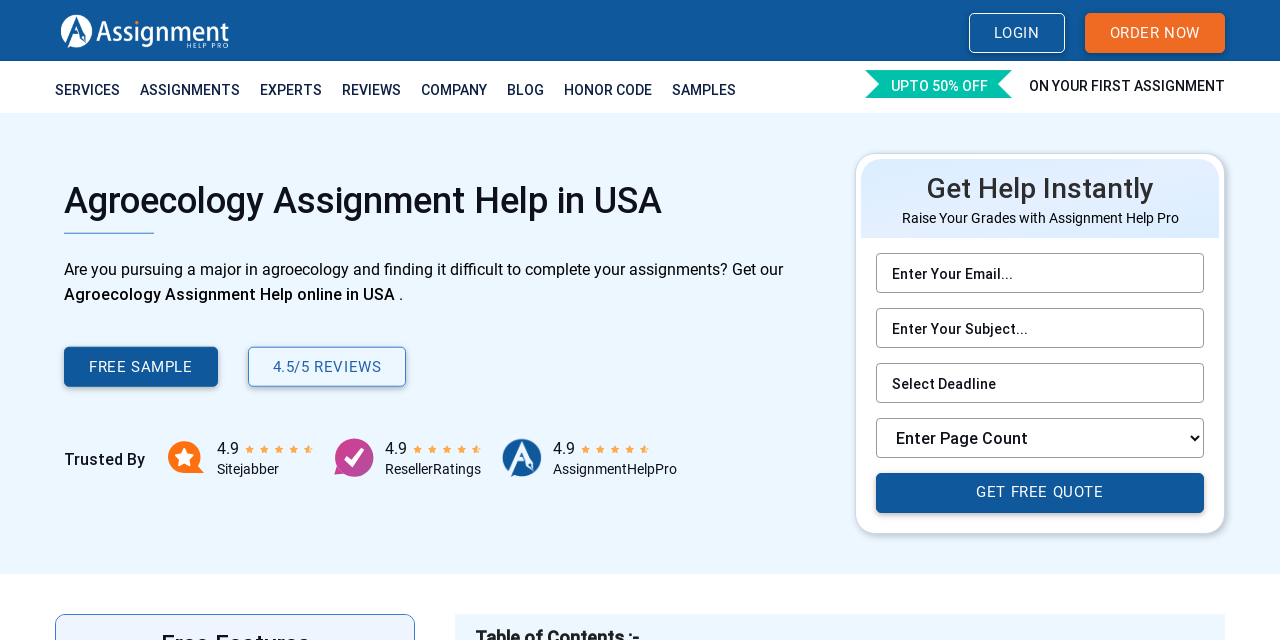Locate the bounding box coordinates of the area to click to fulfill this instruction: "Enter your details in the first input field". The bounding box should be presented as four float numbers between 0 and 1, in the order [left, top, right, bottom].

[0.684, 0.395, 0.941, 0.457]